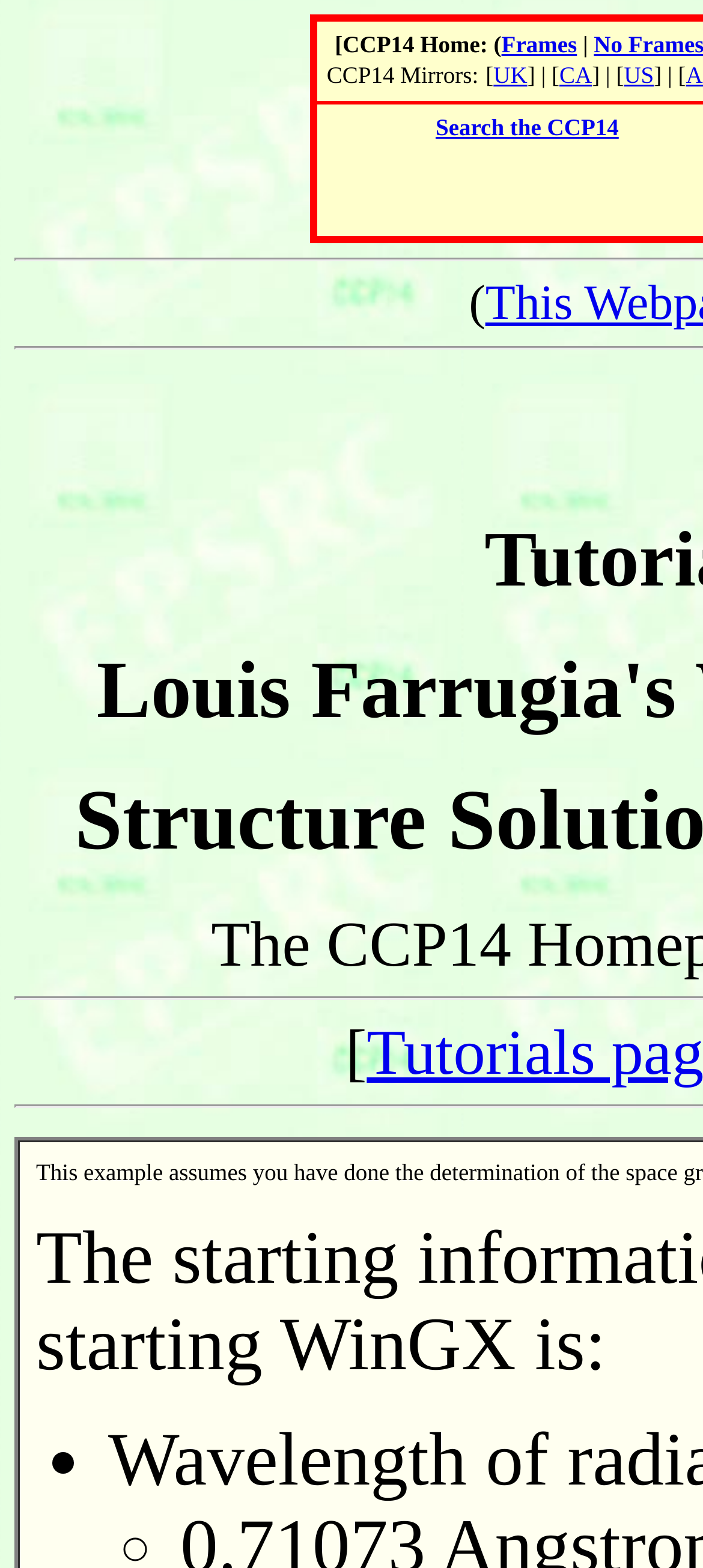Explain in detail what is displayed on the webpage.

The webpage is the CCP14 Homepage, which provides tutorials and examples related to Louis Farrugia's WinGX Single Crystal Suite, specifically focusing on getting started with structure solution using Shelxs 97/Shelxs86.

At the top of the page, there is a link to "Frames" located near the right edge. Below this, there is a section with the title "CCP14 Mirrors:" followed by three links to different country mirrors: "UK", "CA", and "US", which are aligned horizontally and positioned near the top of the page.

To the right of the "CCP14 Mirrors:" title, there is a link to "Search the CCP14" which is slightly below the mirror links. 

Further down the page, there is a single parenthesis symbol, which appears to be a standalone element.

The page also features a list, indicated by a bullet point "•", which is located near the bottom of the page.